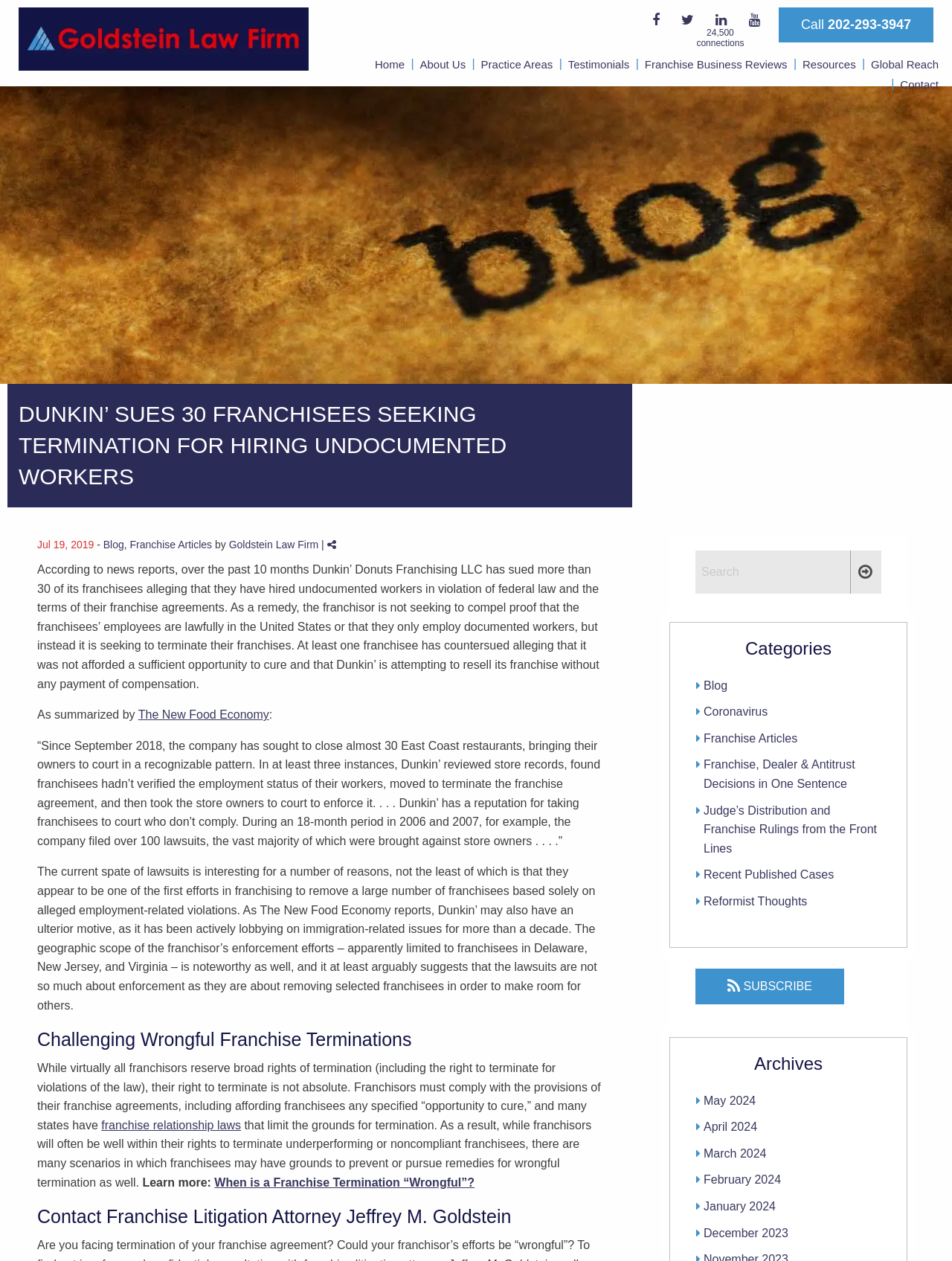Locate the coordinates of the bounding box for the clickable region that fulfills this instruction: "Read the 'Franchise Business Reviews' article".

[0.671, 0.043, 0.833, 0.059]